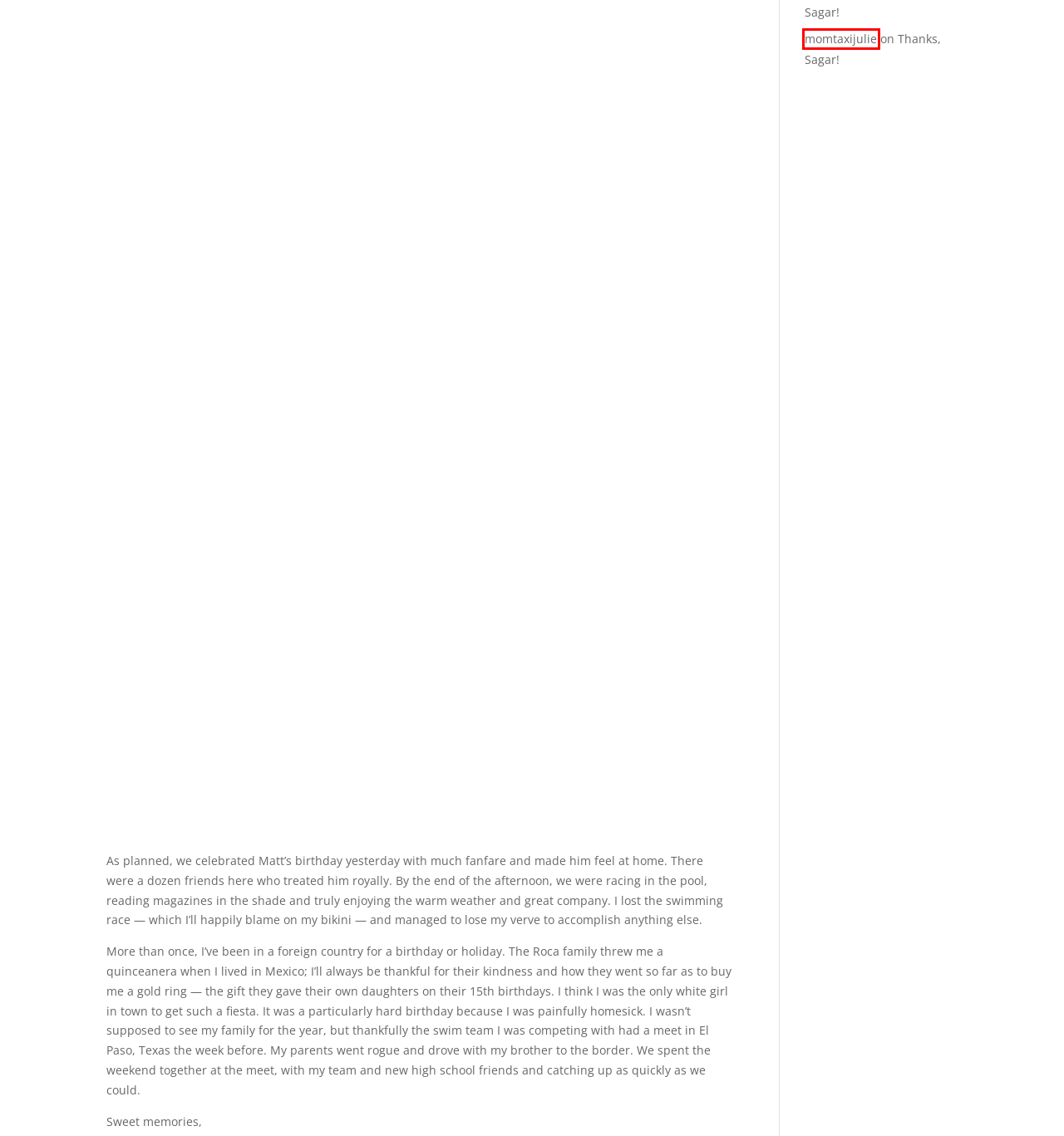Inspect the provided webpage screenshot, concentrating on the element within the red bounding box. Select the description that best represents the new webpage after you click the highlighted element. Here are the candidates:
A. Thanks, Sagar! - Author Kelli Donley
B. Choose - Author Kelli Donley
C. Meet - Author Kelli Donley
D. Novel 4! - Author Kelli Donley
E. Contact - Author Kelli Donley
F. Celebrate! Archives - Author Kelli Donley
G. Books By - Author Kelli Donley
H. Mom Taxi Julie

H